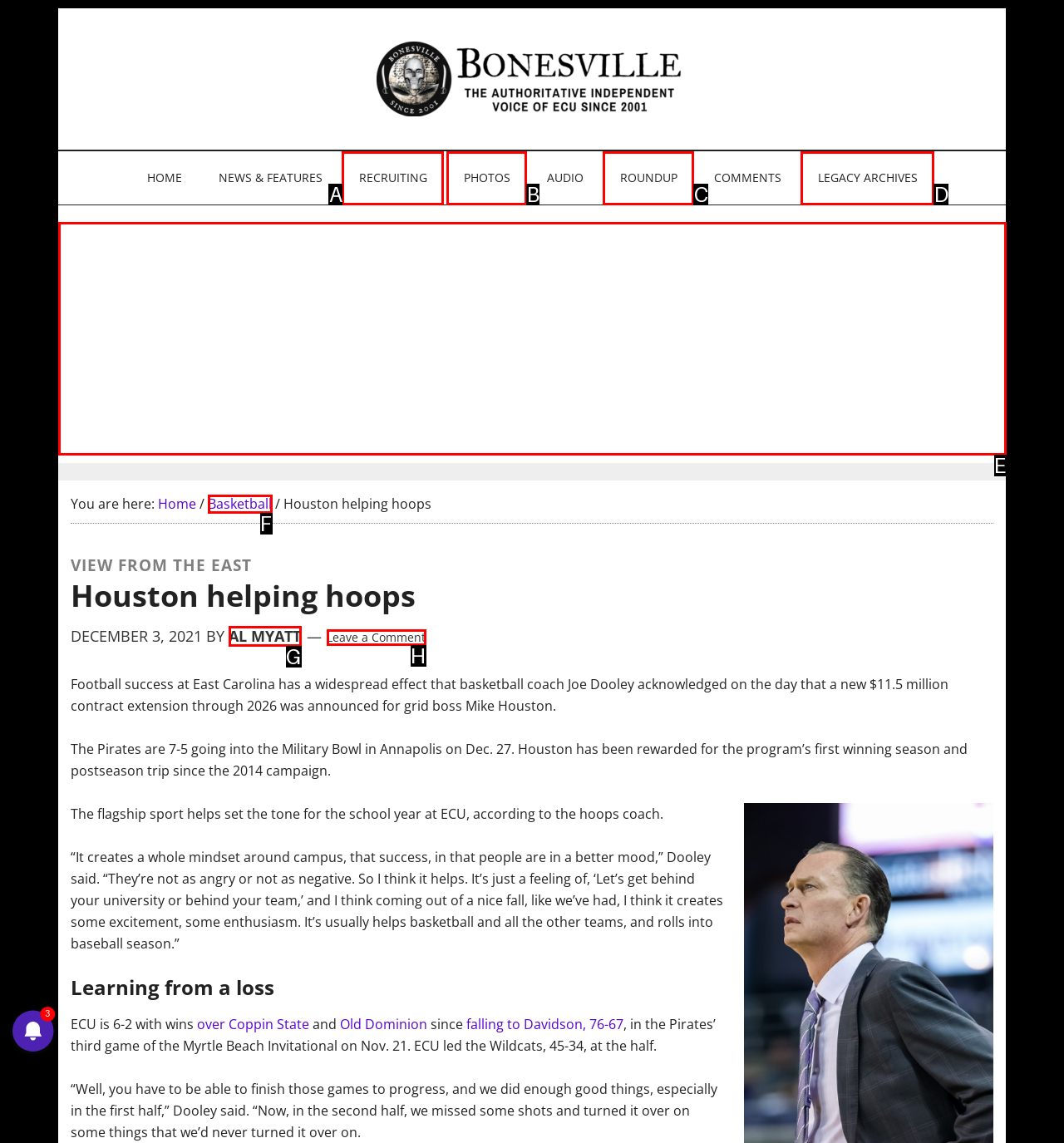From the given choices, indicate the option that best matches: aria-label="Advertisement" name="aswift_1" title="Advertisement"
State the letter of the chosen option directly.

E